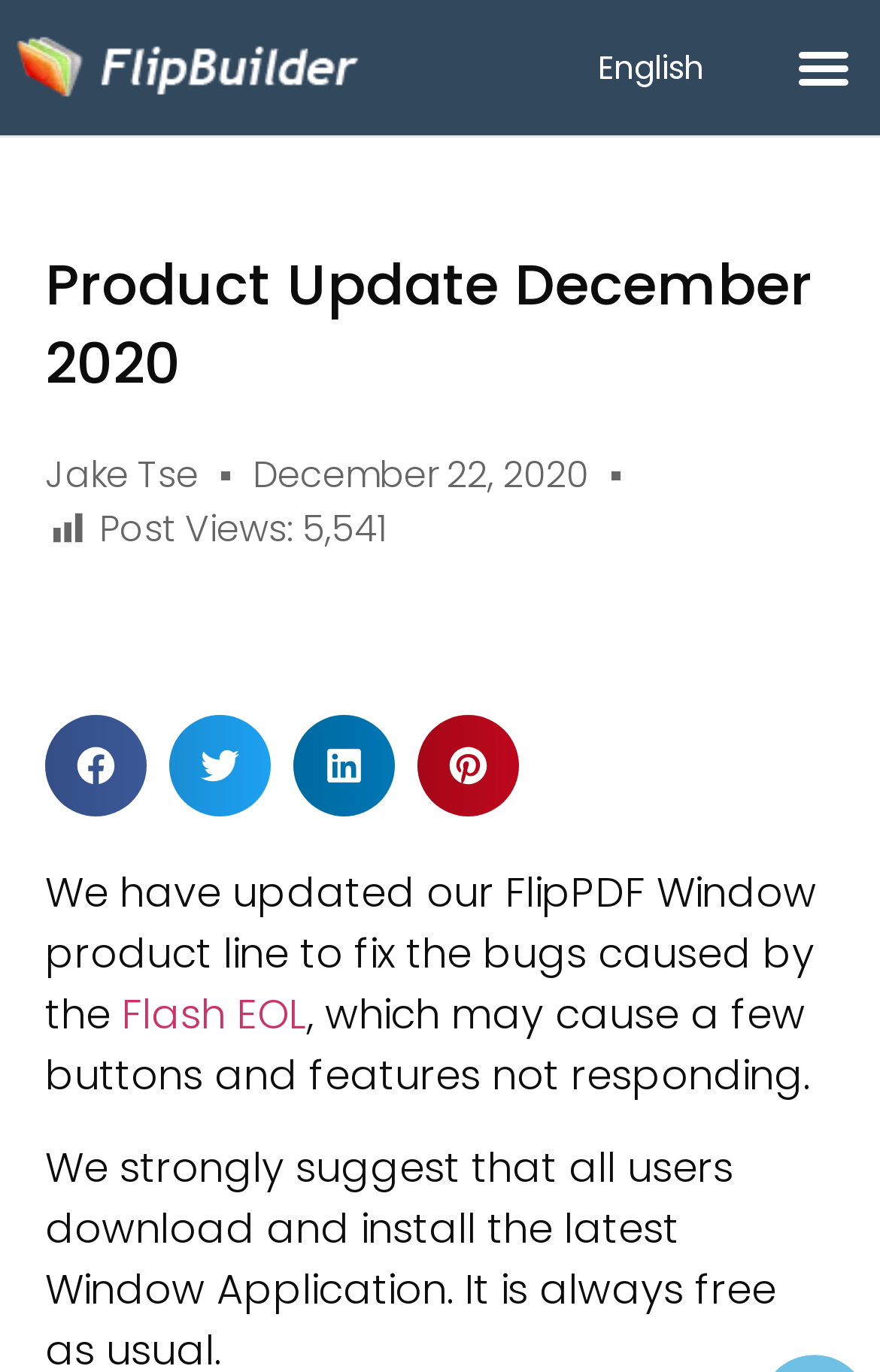Explain in detail what you observe on this webpage.

The webpage is about a product update announcement from FlipBuilder Blog, specifically the December 2020 update. At the top left, there is a link to an unknown destination. On the top right, there is a link to switch the language to English. Next to it, there is a menu toggle button. 

Below the top section, there is a heading that reads "Product Update December 2020". Underneath the heading, there are two links, one to the author "Jake Tse" and another to the publication date "December 22, 2020". 

To the right of the publication date, there is a static text "Post Views:" followed by the number "5,541". 

Below the author and publication date section, there are four social media sharing buttons, each with an accompanying image, aligned horizontally from left to right. The buttons are for sharing on Facebook, Twitter, LinkedIn, and Pinterest, respectively. 

Underneath the sharing buttons, there is a paragraph of text that explains the update, stating that the FlipPDF Window product line has been updated to fix bugs caused by the Flash EOL, which may cause some buttons and features to not respond. The text "Flash EOL" is a link.